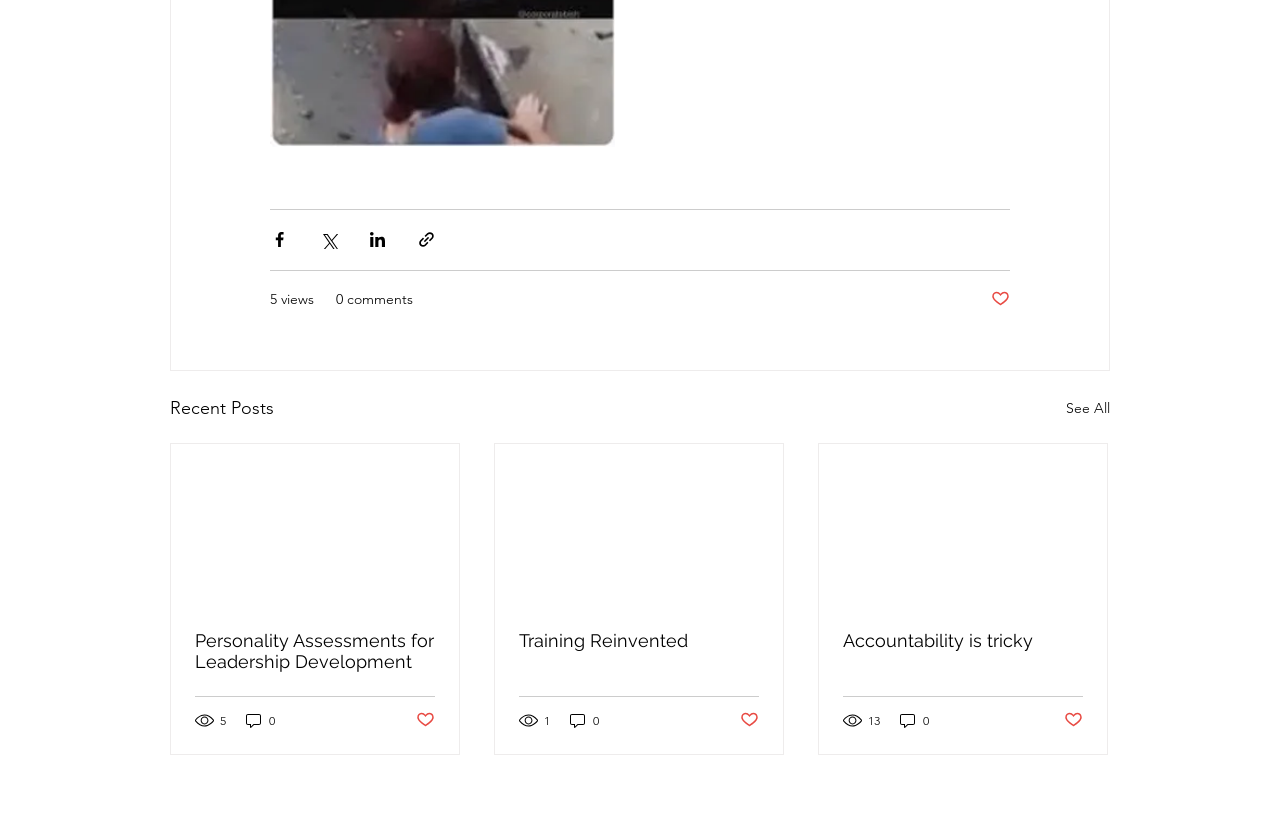How many articles are displayed on this webpage?
Answer the question with a detailed and thorough explanation.

I counted the number of article sections on the webpage, which are three. Each article section has a title, view count, and comment count, indicating that there are three articles displayed on this webpage.